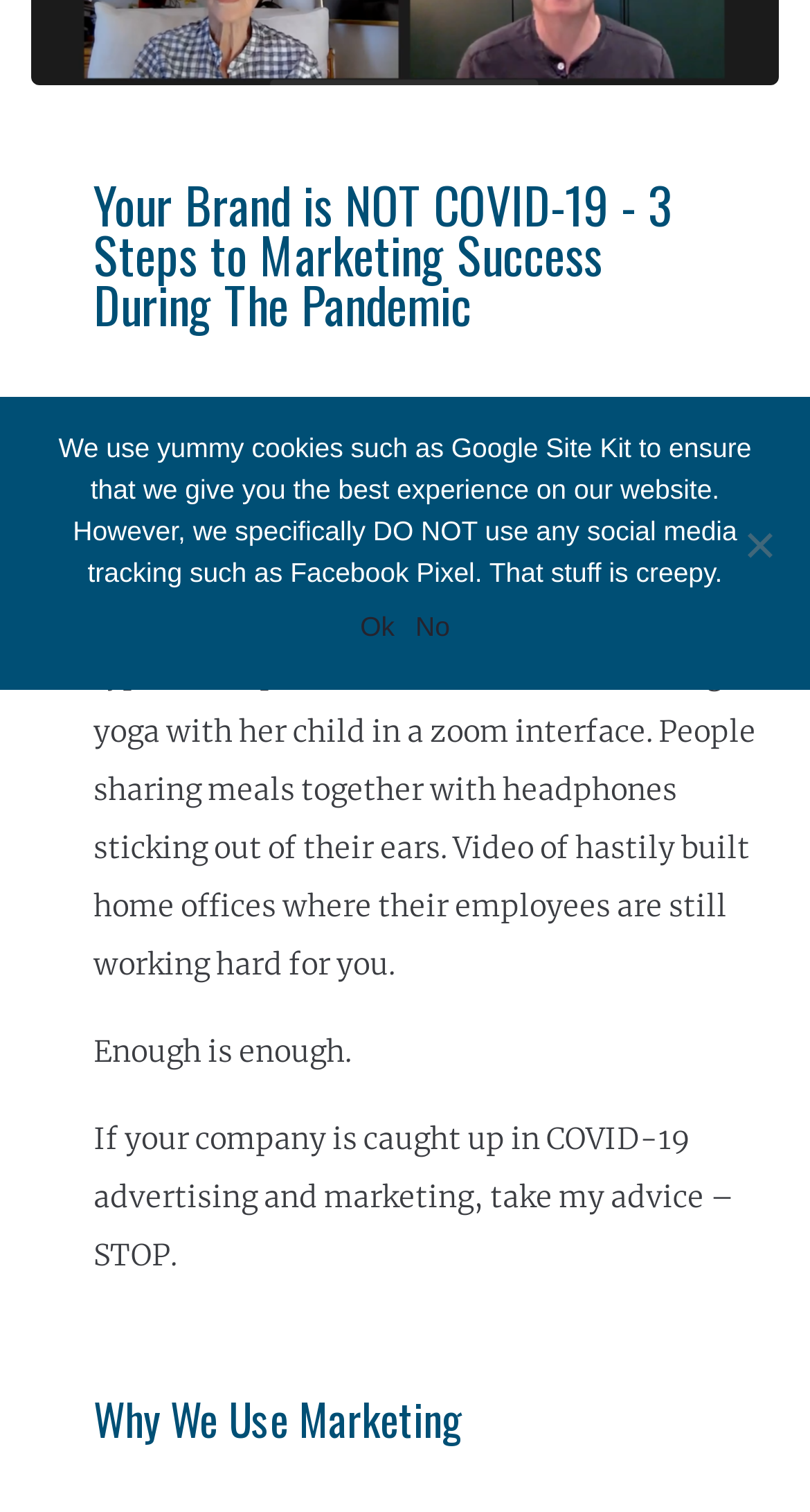Please determine the bounding box coordinates for the UI element described here. Use the format (top-left x, top-left y, bottom-right x, bottom-right y) with values bounded between 0 and 1: No

[0.513, 0.401, 0.555, 0.429]